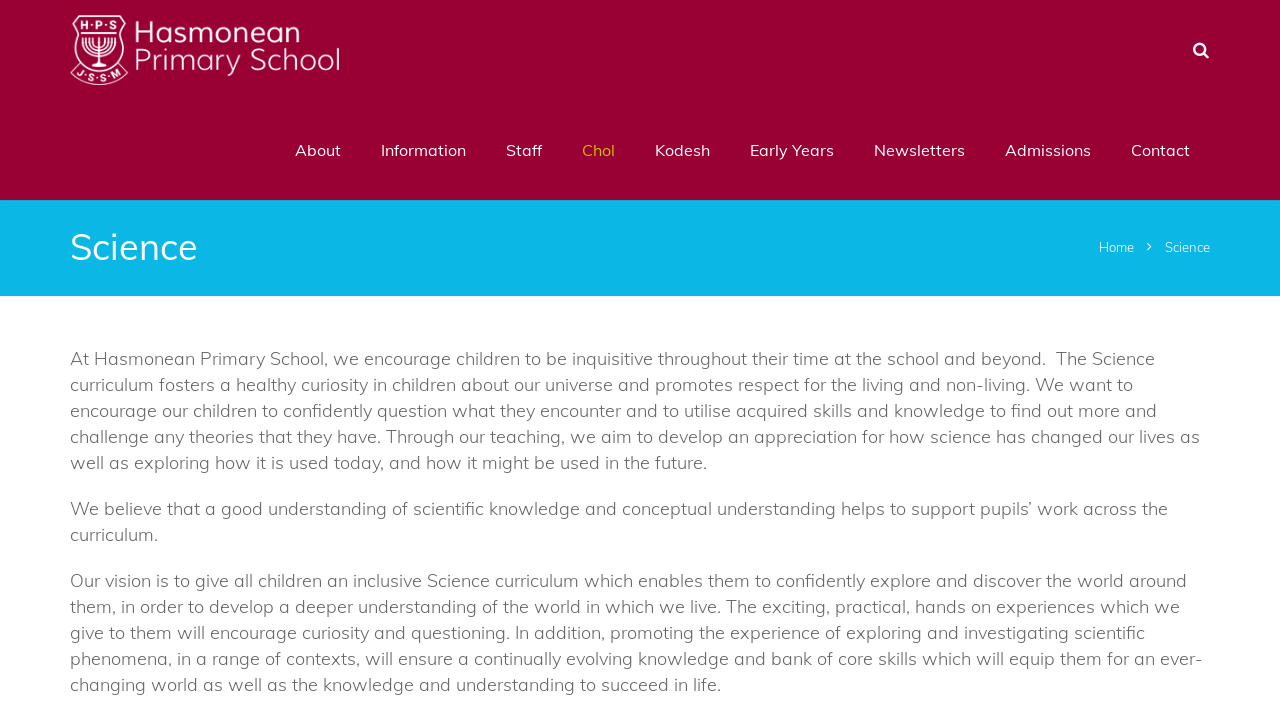Identify the bounding box coordinates of the element to click to follow this instruction: 'go to Hasmonean Primary School homepage'. Ensure the coordinates are four float values between 0 and 1, provided as [left, top, right, bottom].

[0.055, 0.0, 0.211, 0.141]